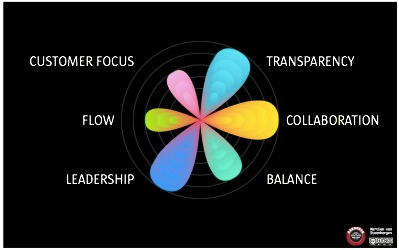Generate a detailed explanation of the scene depicted in the image.

The image displays a visually engaging flower-like diagram set against a black background, symbolizing key principles in agile methodologies. Each petal of the flower is a different vibrant color, representing vital aspects such as "Customer Focus," "Transparency," "Collaboration," "Balance," "Leadership," and "Flow." The layout emphasizes how these elements interconnect, suggesting that they collectively contribute to effective teamwork and project success. The overall design combines aesthetic appeal with informative content, making it a suitable representation for discussions on agile practices and teamwork dynamics. The image is likely used to inspire or educate viewers on the importance of these principles in creating successful, collaborative environments.